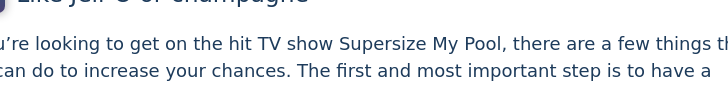Elaborate on the various elements present in the image.

This image features a caption that provides viewers with insight on how to enhance their chances of being selected for the popular TV show "Supersize My Pool." The advice emphasizes the importance of having a well-planned pool project. It suggests that individuals looking to participate should consider unique design elements and proper spatial planning, hinting at the significance of creativity and compliance with local regulations. The overarching message encourages potential applicants to think outside the box and ensure their swimming spots meet necessary requirements before submitting any applications. The tone conveys excitement and the promise of transforming one's pool experience, inviting viewers to engage with this ambitious project.